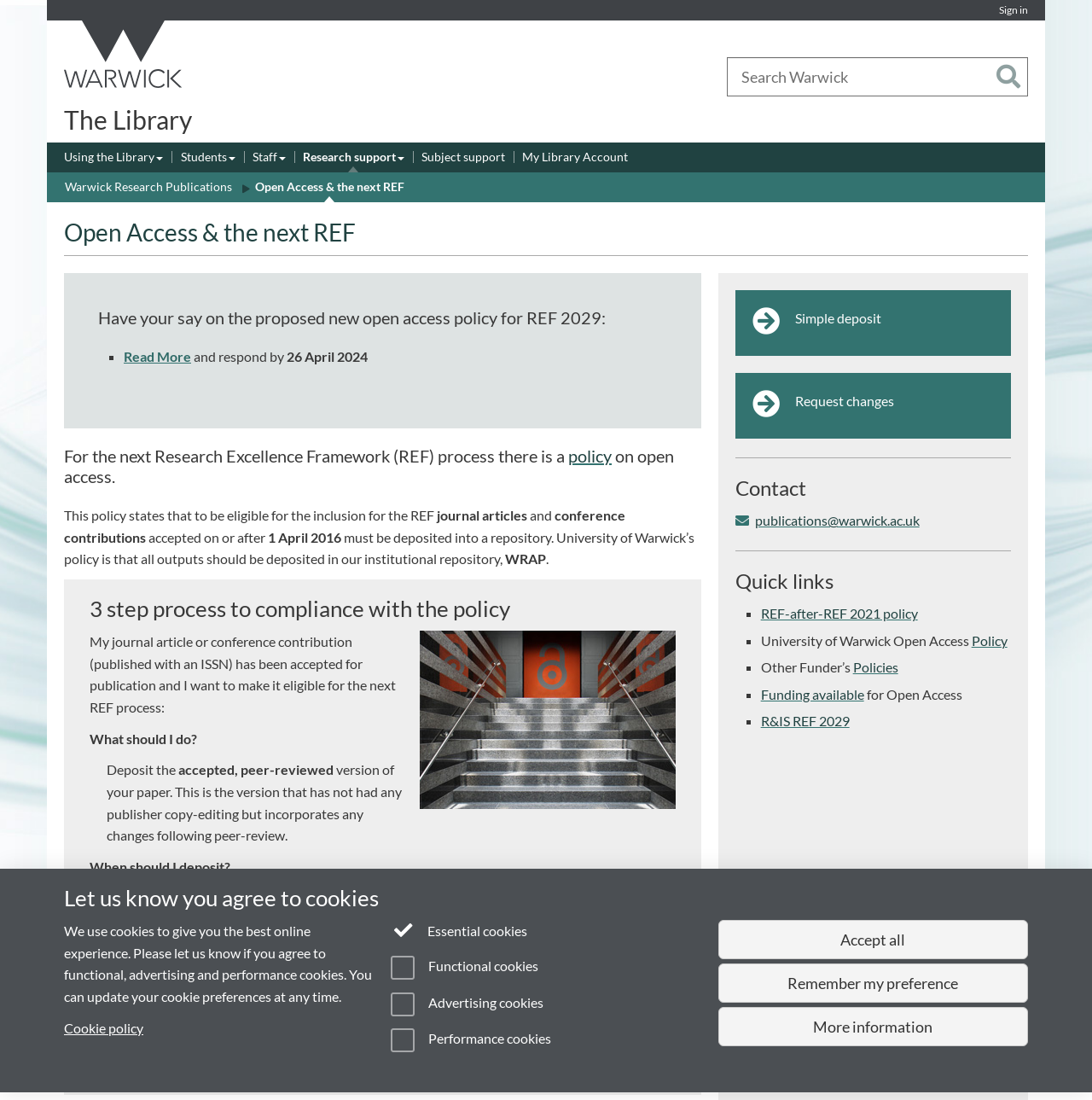Please identify the bounding box coordinates of the area I need to click to accomplish the following instruction: "Go to company profile".

None